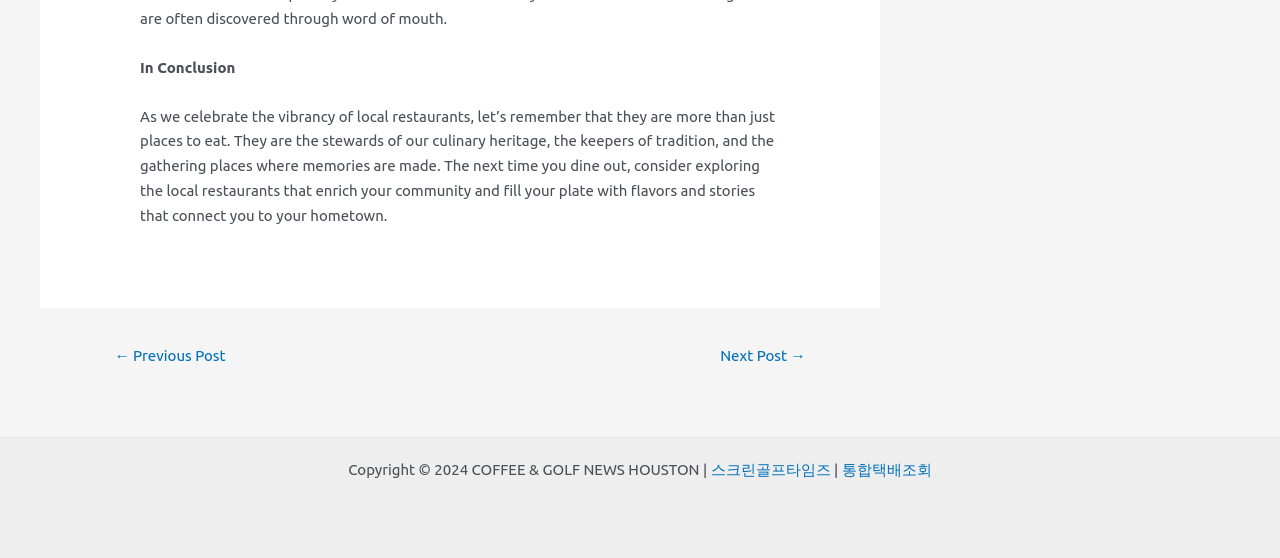How many links are in the post navigation section?
Please answer using one word or phrase, based on the screenshot.

2